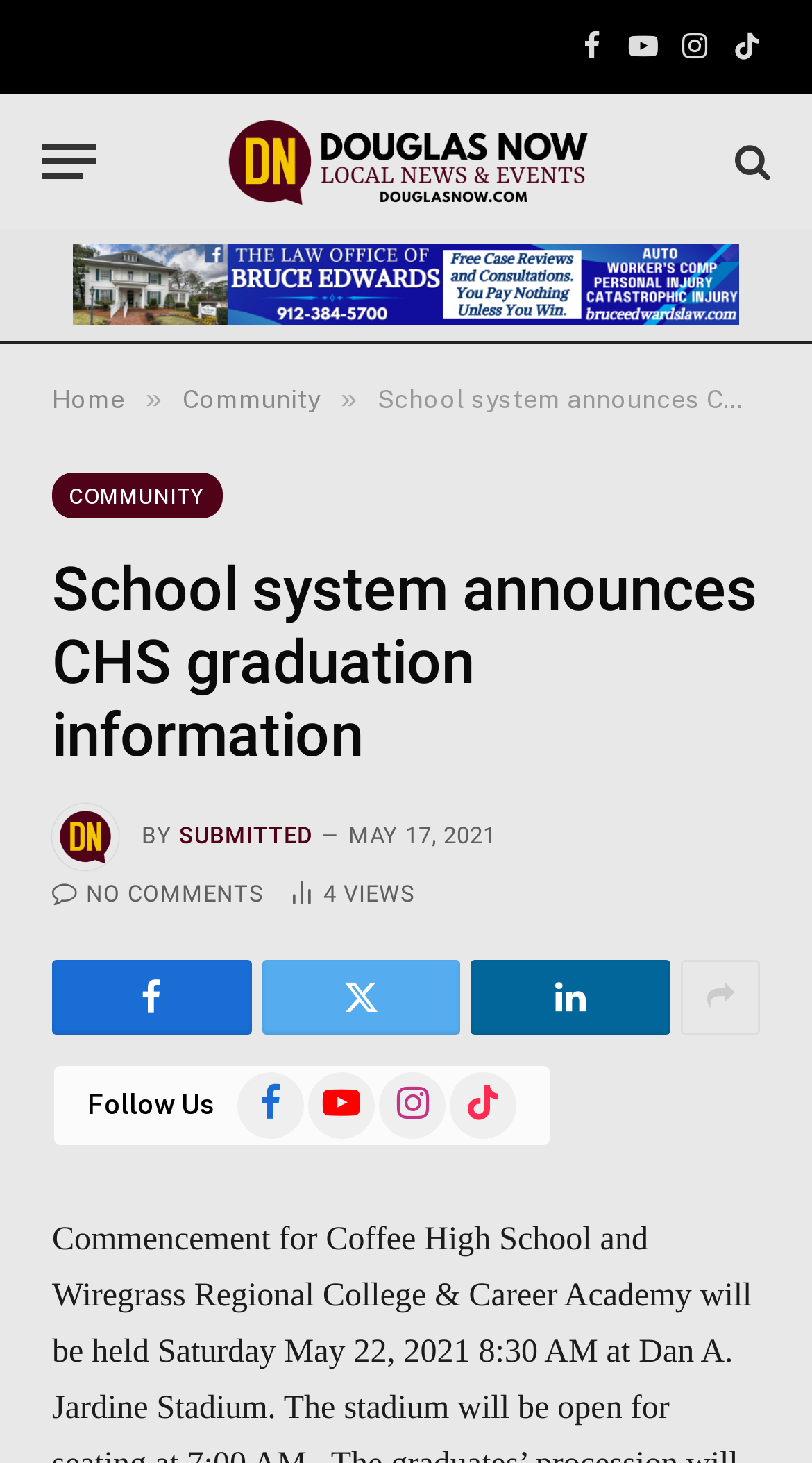What is the date of the article?
Using the image provided, answer with just one word or phrase.

MAY 17, 2021